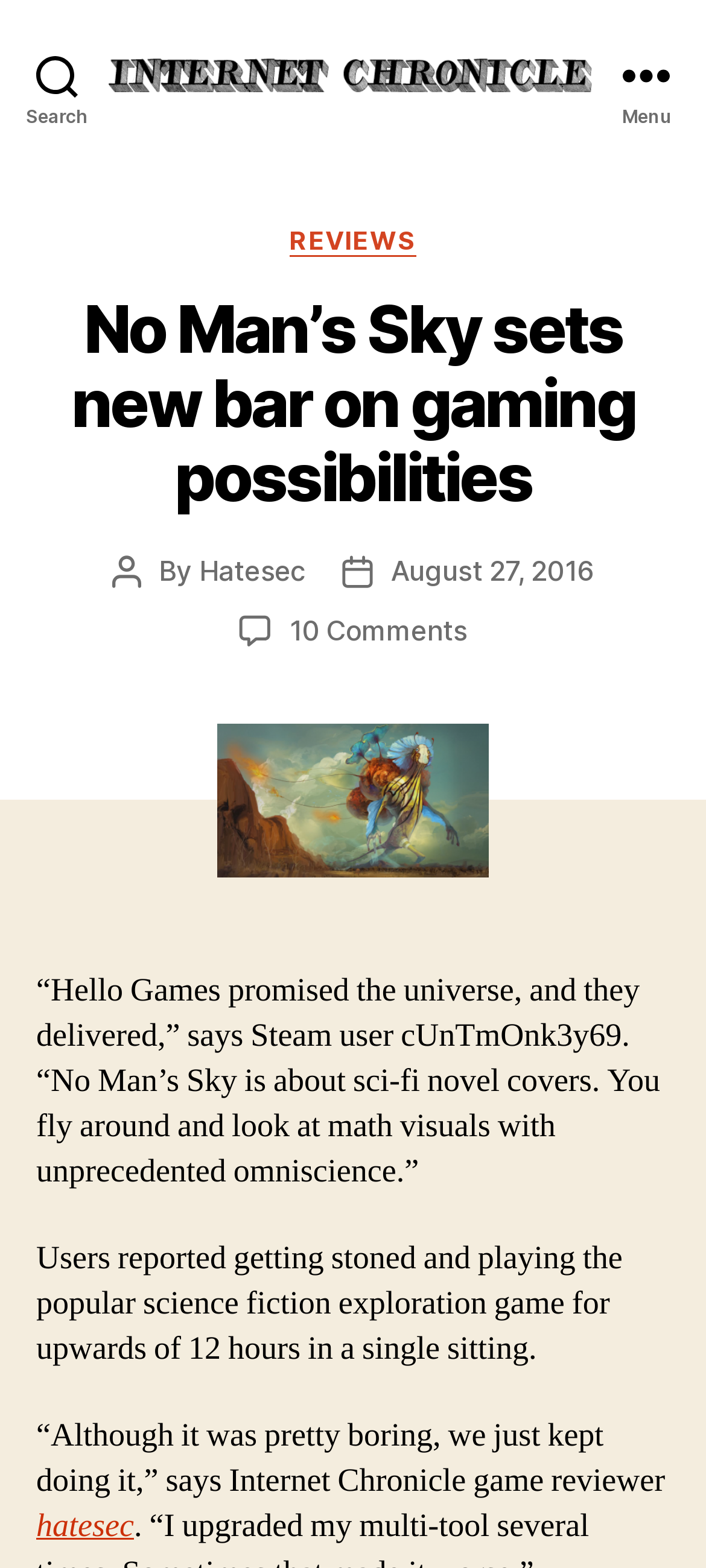Using the provided element description "parent_node: Internet Chronicle", determine the bounding box coordinates of the UI element.

[0.154, 0.036, 0.846, 0.06]